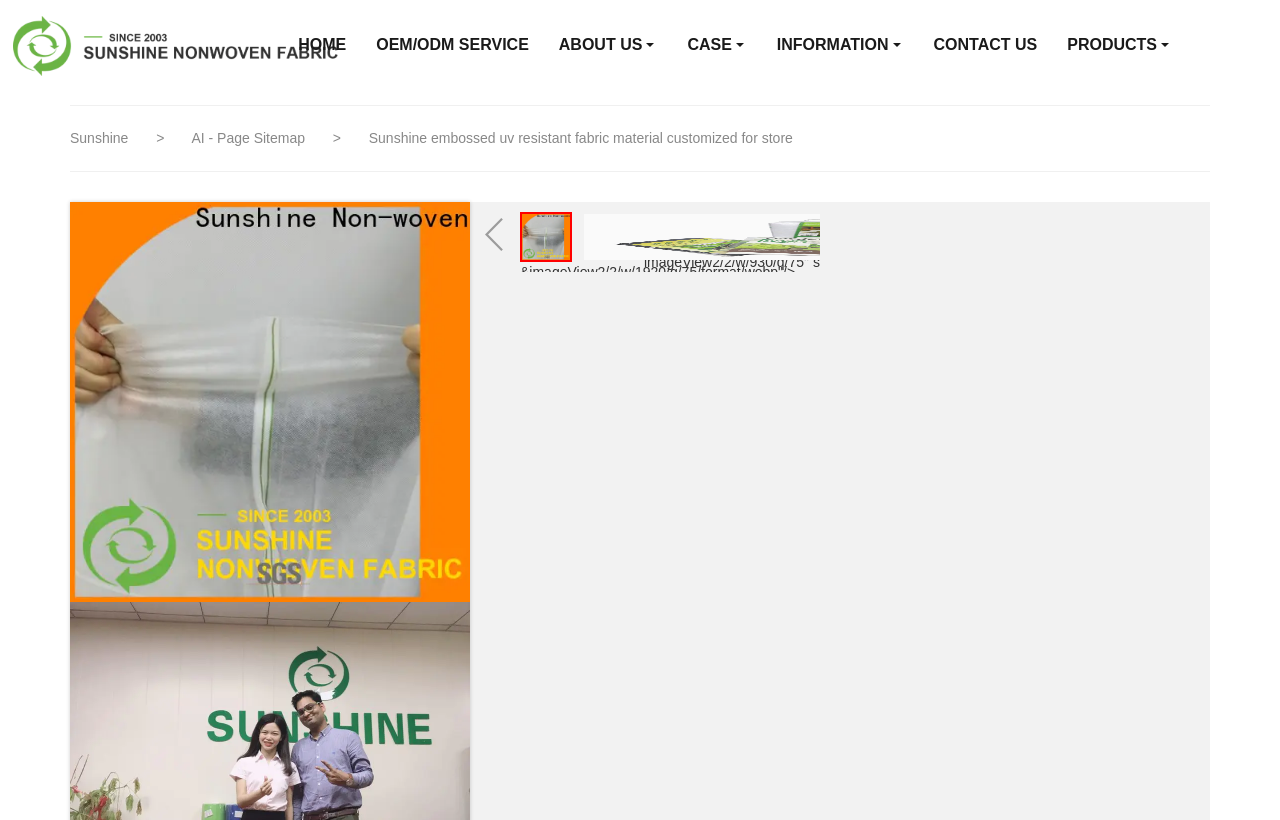Given the webpage screenshot, identify the bounding box of the UI element that matches this description: "PRODUCTS".

[0.822, 0.0, 0.927, 0.11]